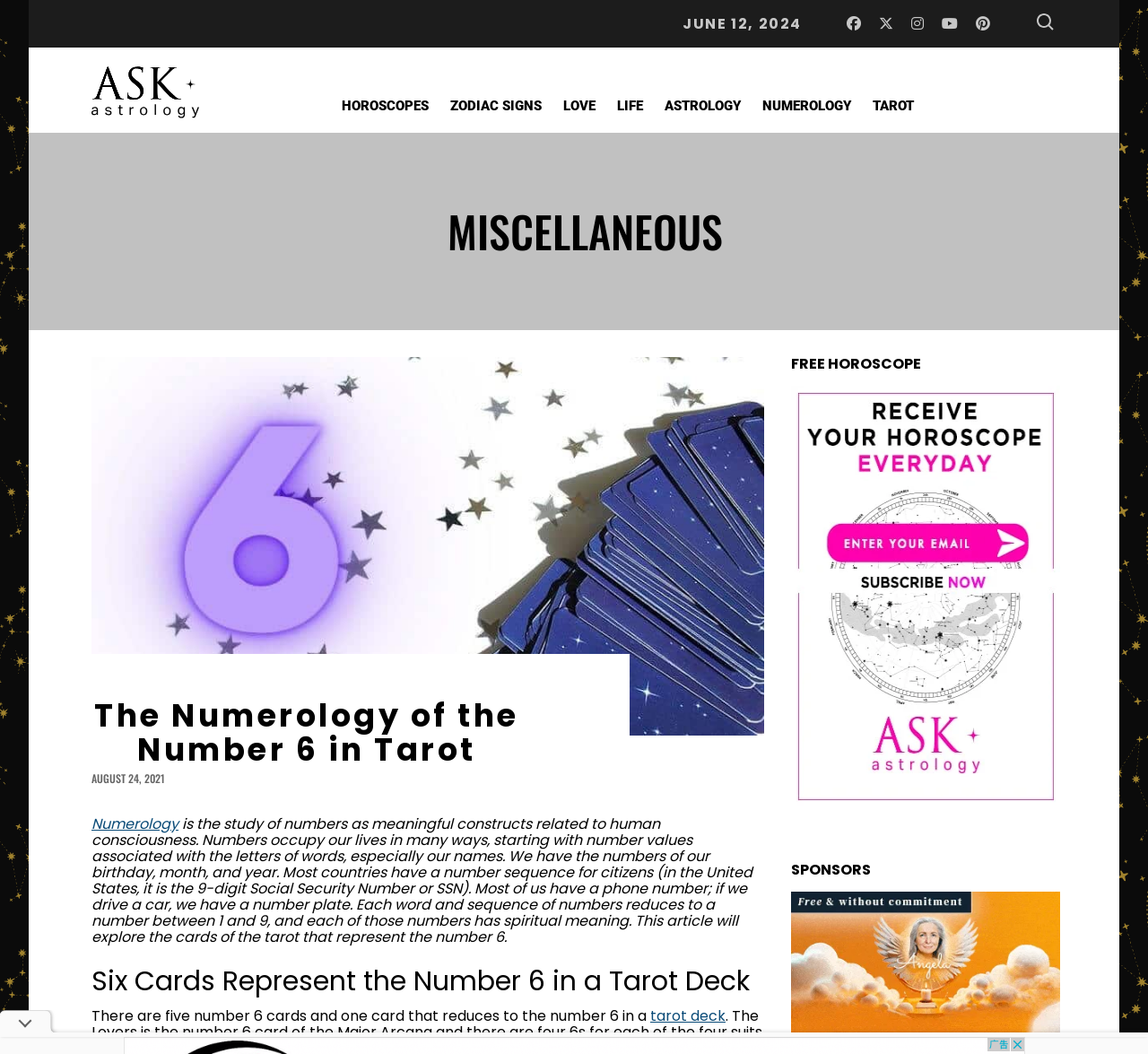Determine the bounding box coordinates of the clickable element to complete this instruction: "Click on the Numerology link". Provide the coordinates in the format of four float numbers between 0 and 1, [left, top, right, bottom].

[0.08, 0.772, 0.155, 0.791]